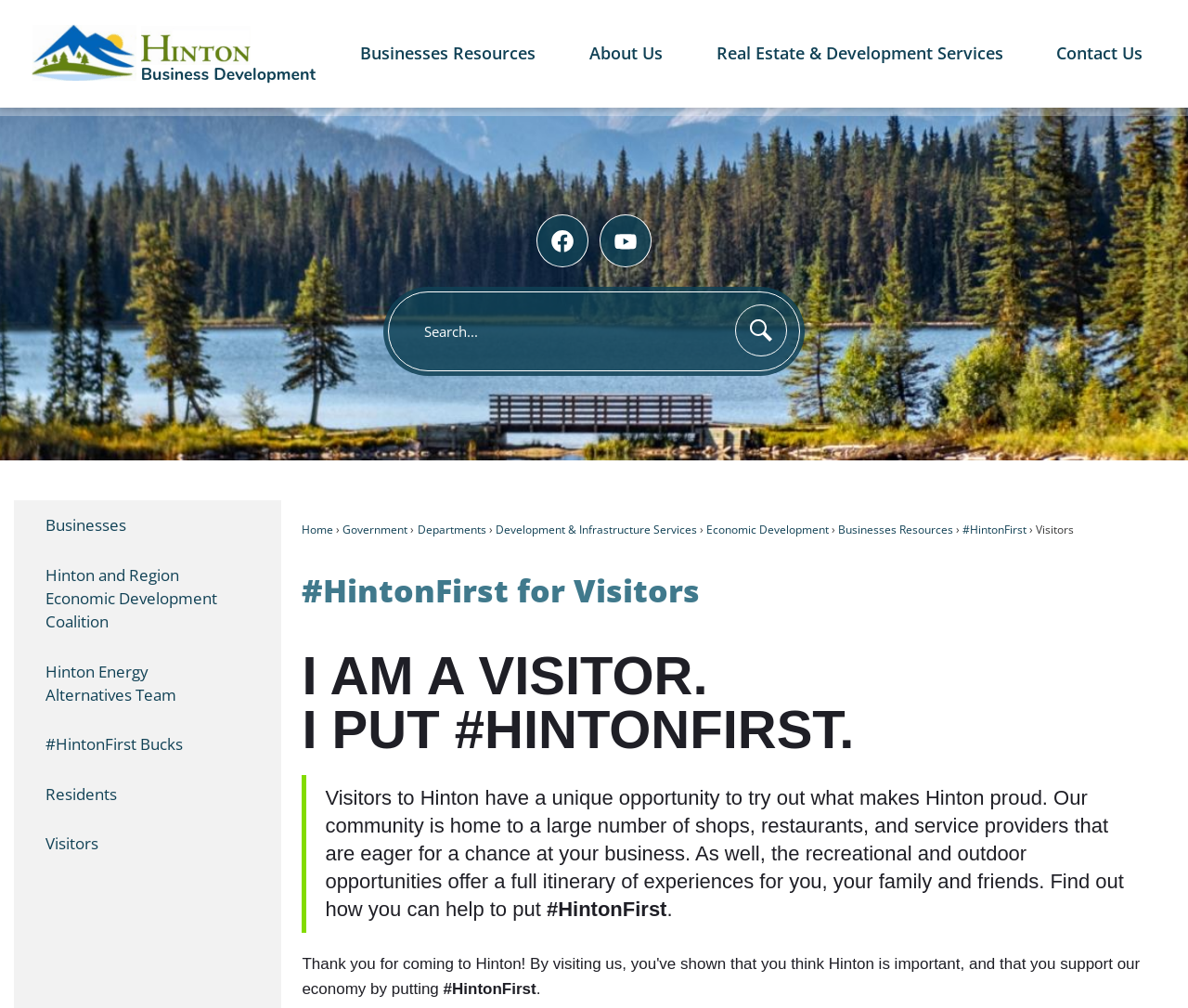What type of content is featured on the webpage?
Please answer the question with a detailed response using the information from the screenshot.

The webpage is primarily focused on providing information and resources for visitors to Hinton, including details about the town's businesses, services, and recreational activities. The webpage is designed to help visitors plan their trip and make the most of their time in Hinton.